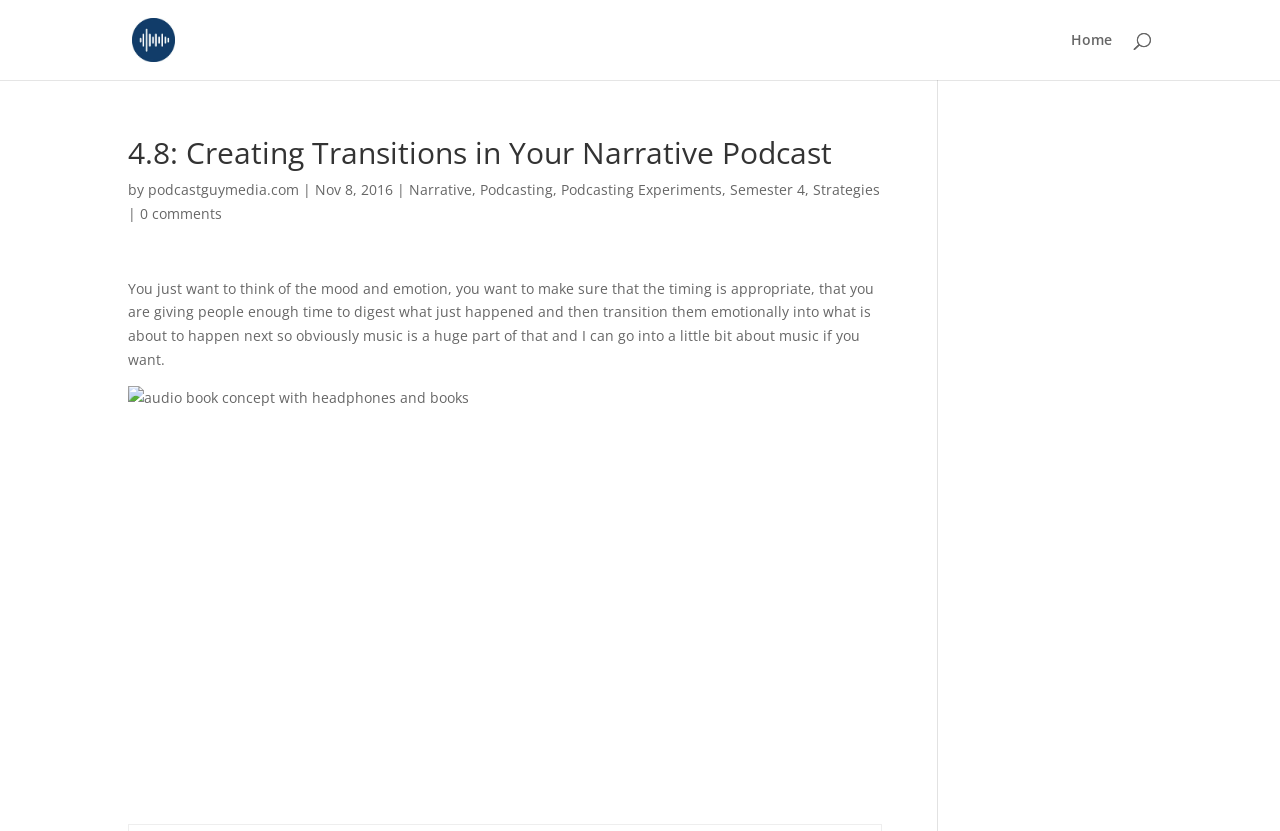Provide a brief response to the question using a single word or phrase: 
What is the date of the article?

Nov 8, 2016